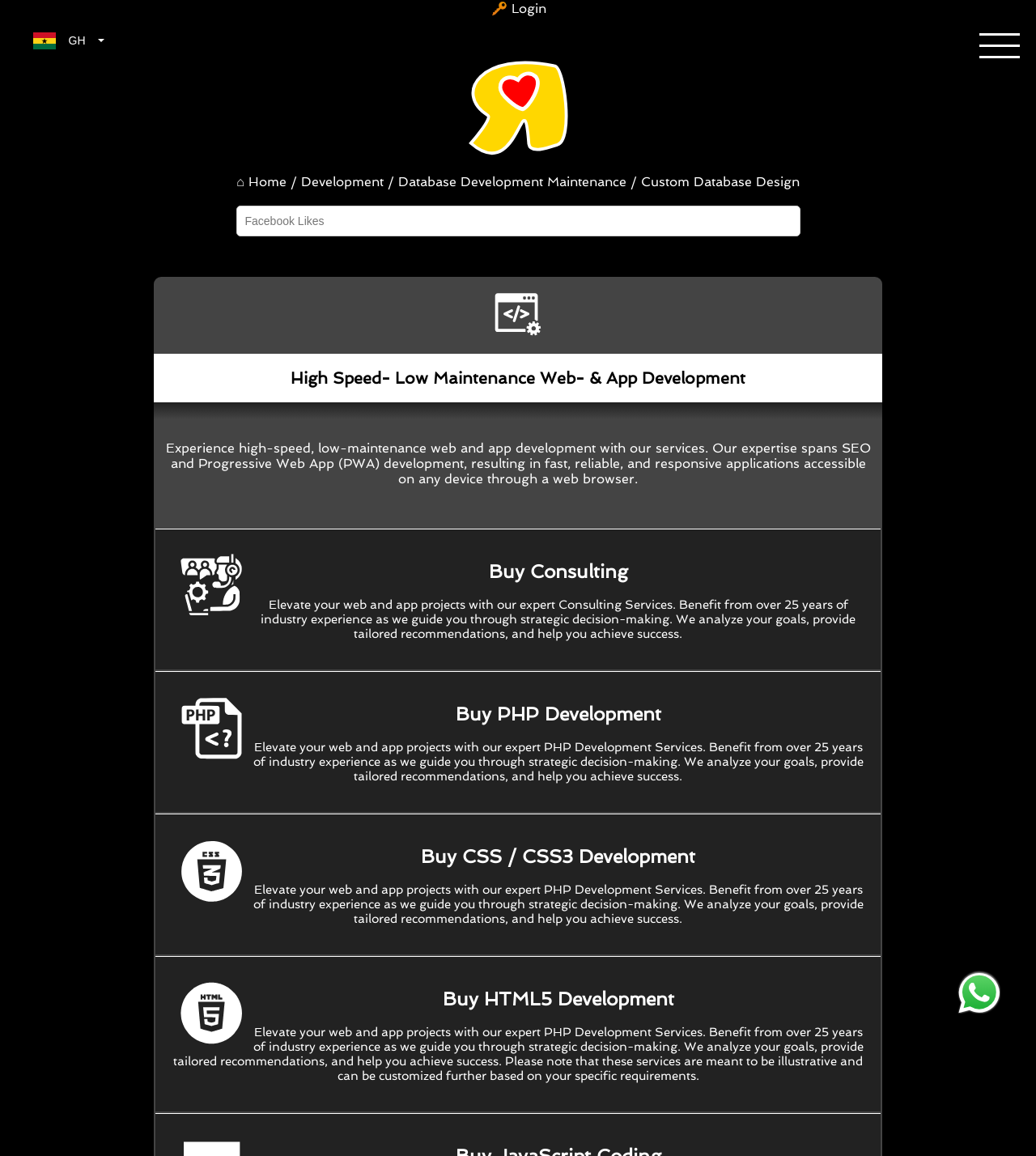Identify the bounding box coordinates for the UI element described by the following text: "Custom Database Design". Provide the coordinates as four float numbers between 0 and 1, in the format [left, top, right, bottom].

[0.619, 0.151, 0.772, 0.164]